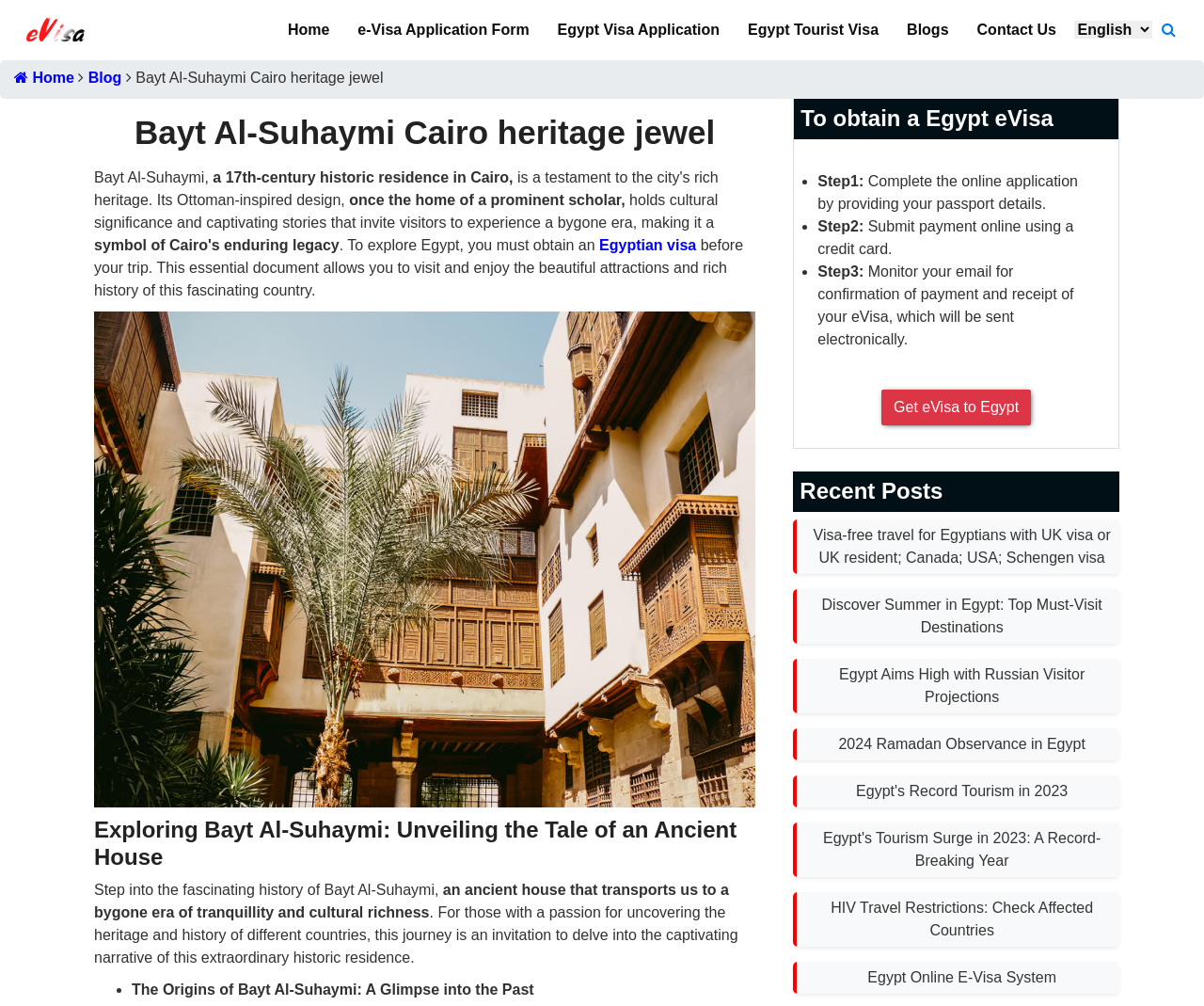Find the main header of the webpage and produce its text content.

Bayt Al-Suhaymi Cairo heritage jewel